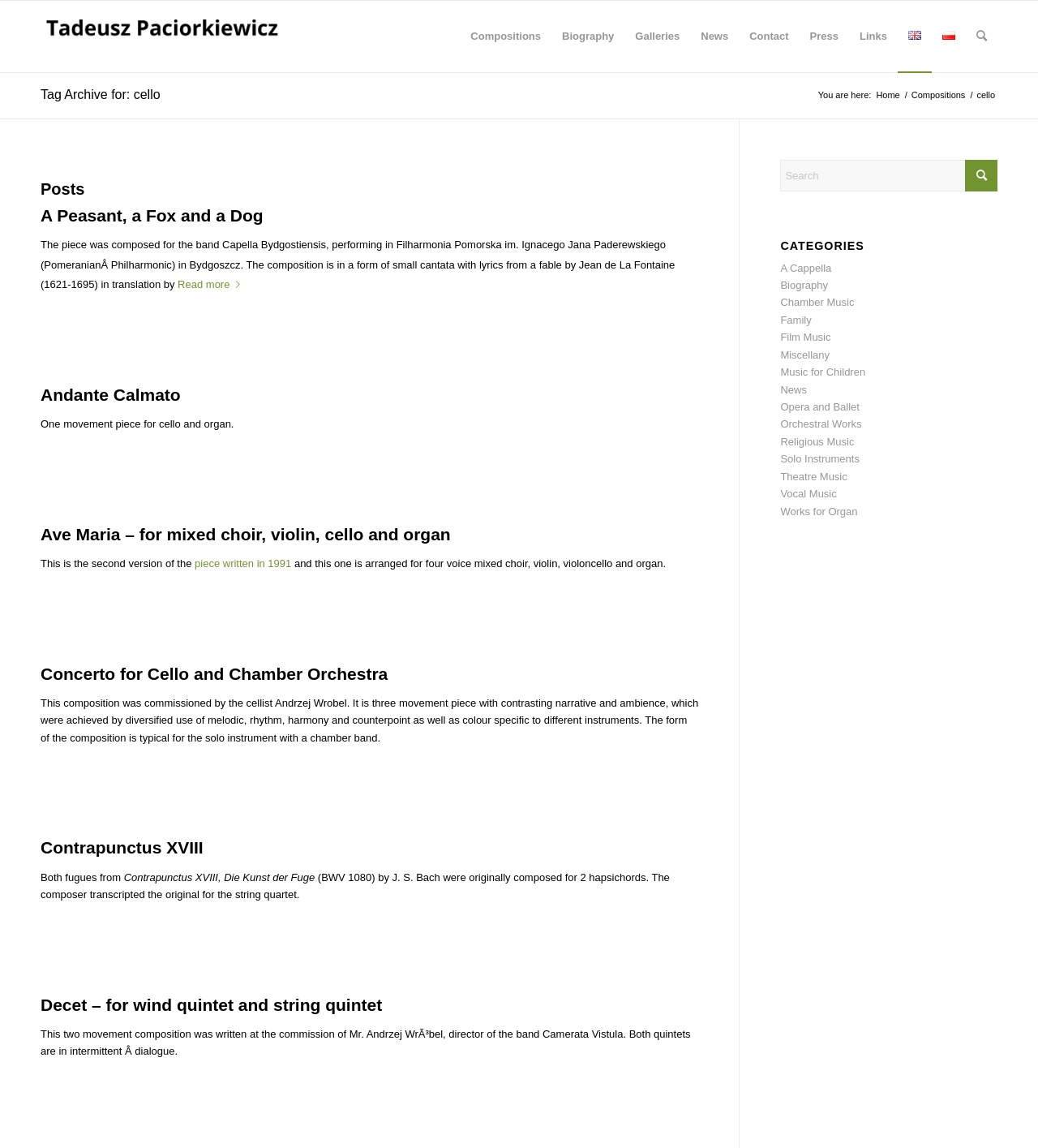Provide a thorough summary of the webpage.

The webpage is about Tadeusz Paciorkiewicz, a cellist, and features a collection of his compositions. At the top, there is a menu bar with links to different sections, including "Compositions", "Biography", "Galleries", "News", "Contact", "Press", "Links", and language options "English" and "Polski". Below the menu bar, there is a heading "Tag Archive for: cello" and a link to "Home" with a breadcrumb trail showing the current location.

The main content of the page is a list of articles, each representing a composition by Tadeusz Paciorkiewicz. There are four articles, each with a heading, a brief description, and a "Read more" link. The compositions listed are "A Peasant, a Fox and a Dog", "Andante Calmato", "Ave Maria – for mixed choir, violin, cello and organ", and "Concerto for Cello and Chamber Orchestra".

To the right of the main content, there is a complementary section with a search box, a button, and a list of categories, including "A Cappella", "Biography", "Chamber Music", "Family", "Film Music", "Miscellany", and "Music for Children". Each category has a link to a related page.

Overall, the webpage provides an overview of Tadeusz Paciorkiewicz's compositions and offers links to more information about each piece.